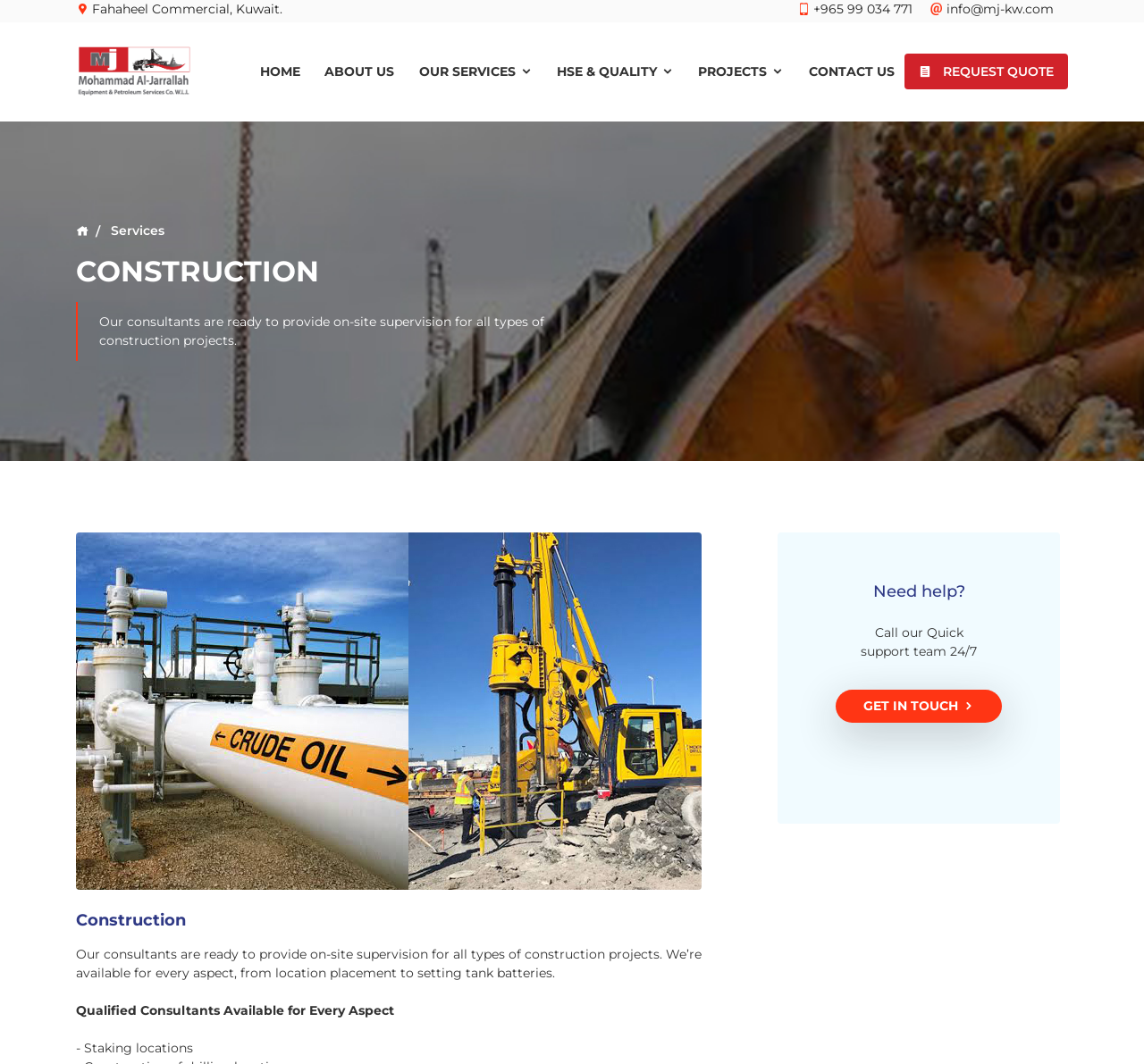Analyze the image and give a detailed response to the question:
What is the company's construction service?

I found the construction service by looking at the section of the webpage that talks about construction. It says that the company's consultants are ready to provide on-site supervision for all types of construction projects.